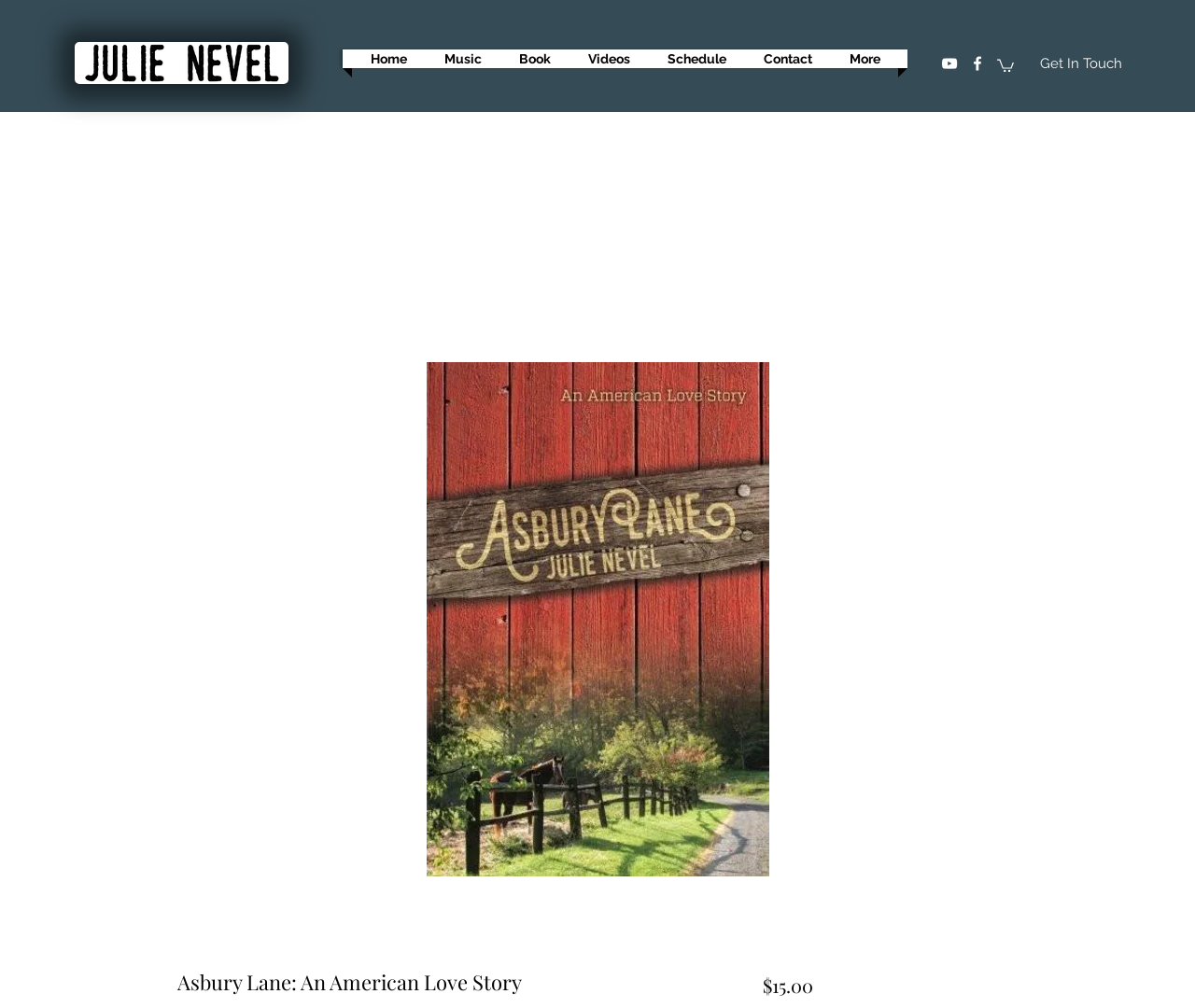Please identify the bounding box coordinates of the clickable area that will fulfill the following instruction: "Click the Home link". The coordinates should be in the format of four float numbers between 0 and 1, i.e., [left, top, right, bottom].

[0.298, 0.049, 0.352, 0.068]